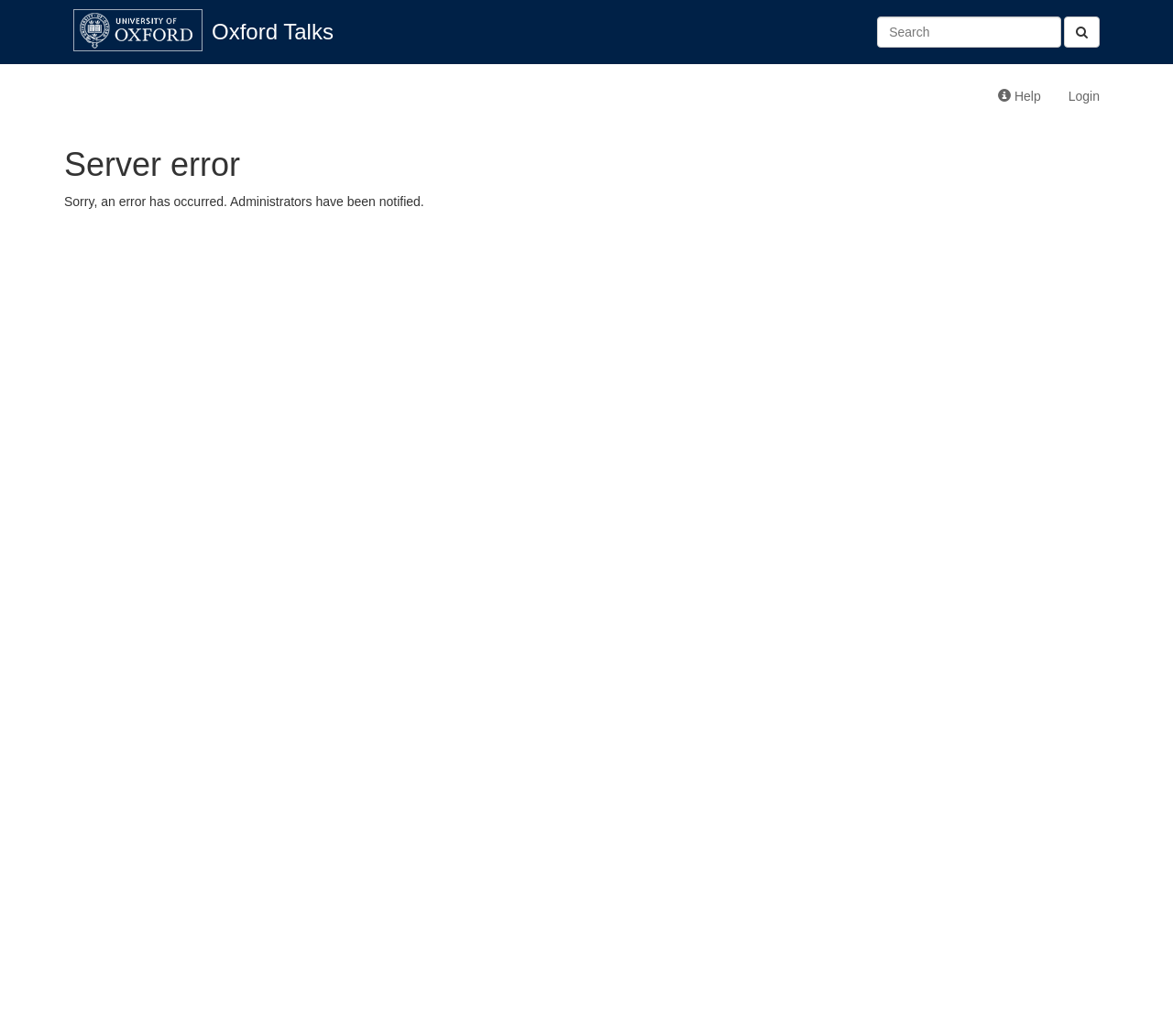Create a detailed summary of the webpage's content and design.

The webpage displays a server error message for Oxford Talks. At the top left, there is a small image and a link, likely a logo or a navigation element. Next to it, there is a link labeled "Oxford Talks". 

On the top right, there is a search bar with a button and a textbox where users can input their search queries. The search bar is accompanied by a "Help" link and a "Login" link.

Below the top navigation elements, there is a prominent heading that reads "Server error". Underneath the heading, a paragraph of text explains that an error has occurred and that administrators have been notified.